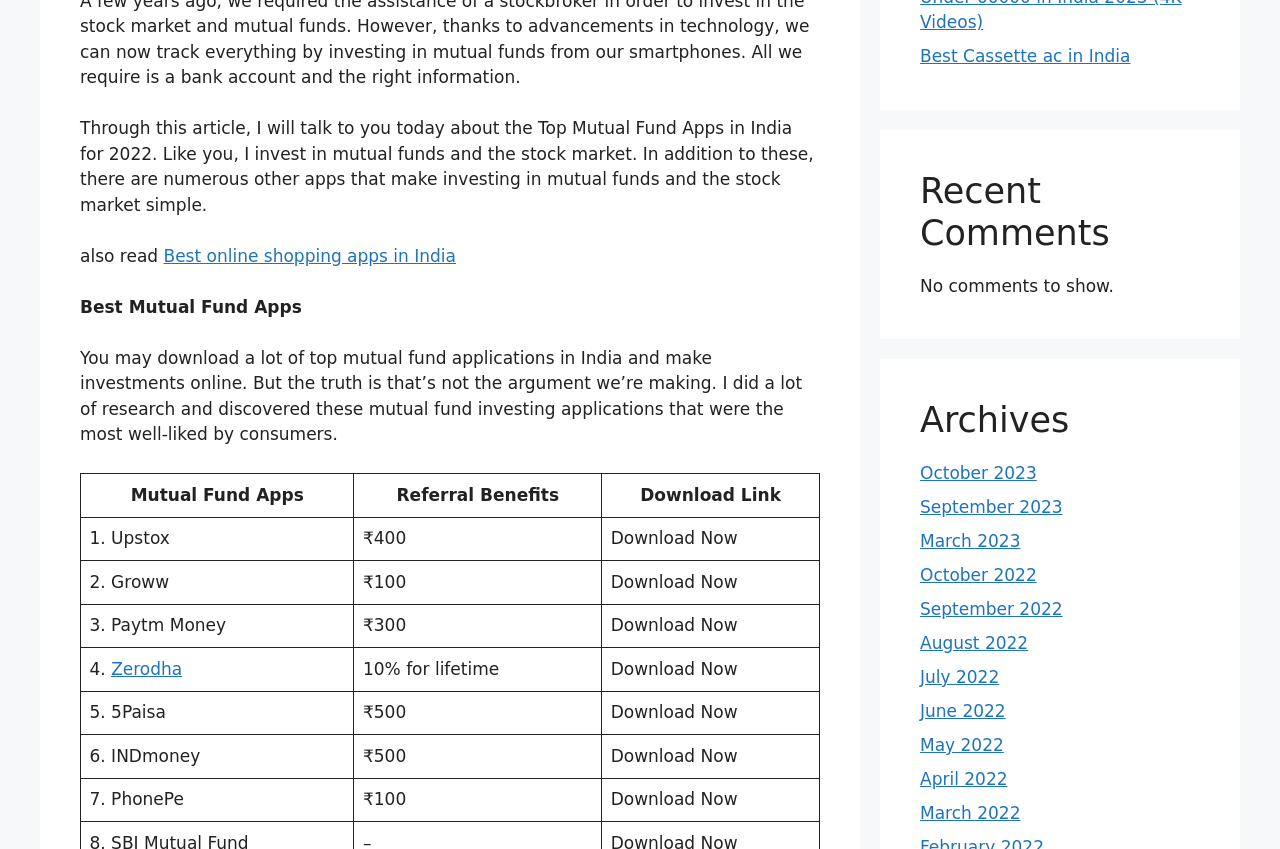Ascertain the bounding box coordinates for the UI element detailed here: "Zerodha". The coordinates should be provided as [left, top, right, bottom] with each value being a float between 0 and 1.

[0.087, 0.776, 0.142, 0.799]